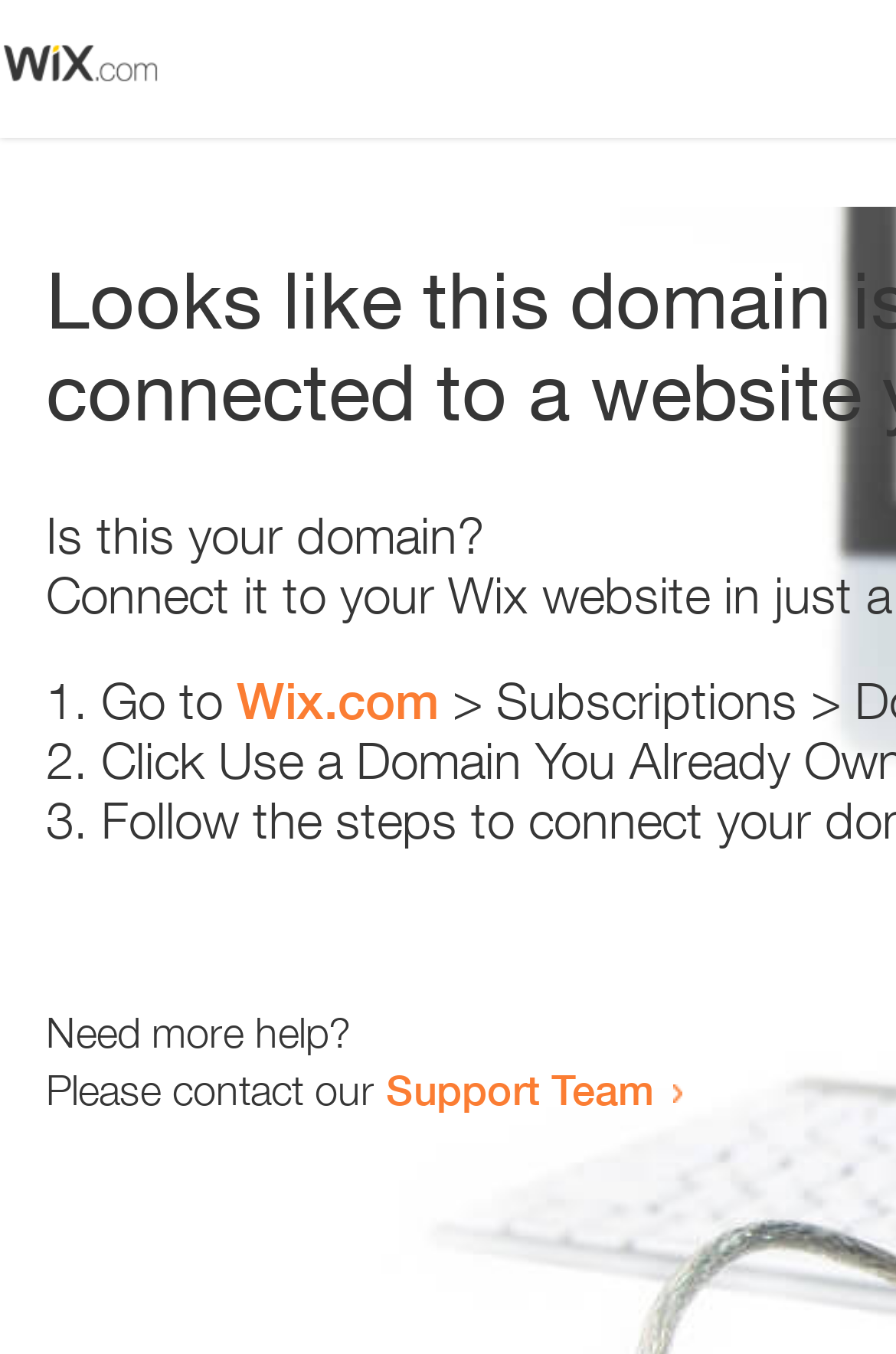How many steps are provided?
Use the image to give a comprehensive and detailed response to the question.

The webpage contains a list of steps, and there are three list markers '1.', '2.', and '3.' indicating the number of steps provided.